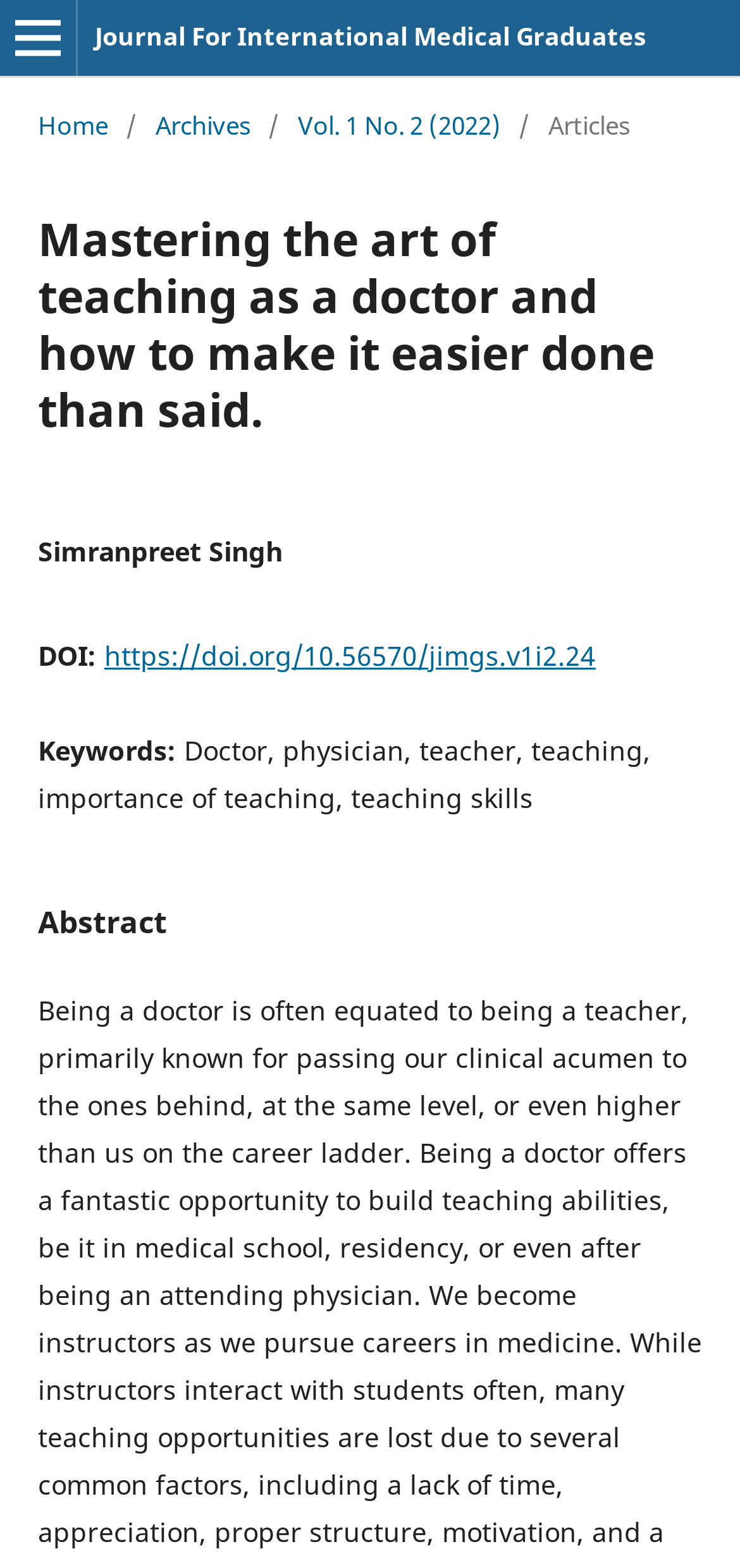What is the topic of the article?
Kindly offer a comprehensive and detailed response to the question.

I found the answer by examining the keywords section where it lists 'Doctor, physician, teacher, teaching, importance of teaching, teaching skills' which suggests that the article is about teaching skills for doctors.